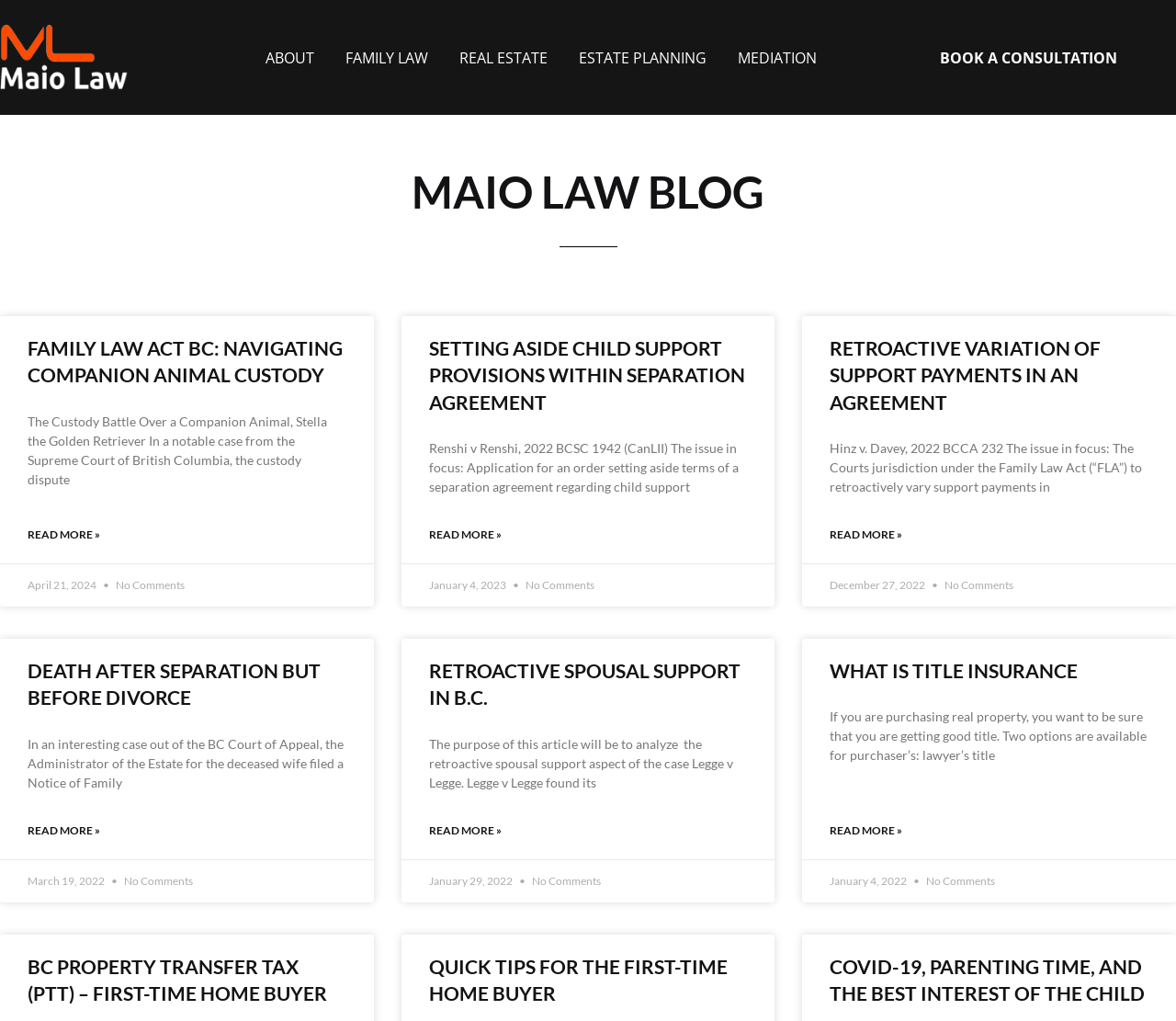Can you find the bounding box coordinates for the element to click on to achieve the instruction: "Read more about Family Law Act BC: Navigating Companion Animal Custody"?

[0.023, 0.514, 0.085, 0.534]